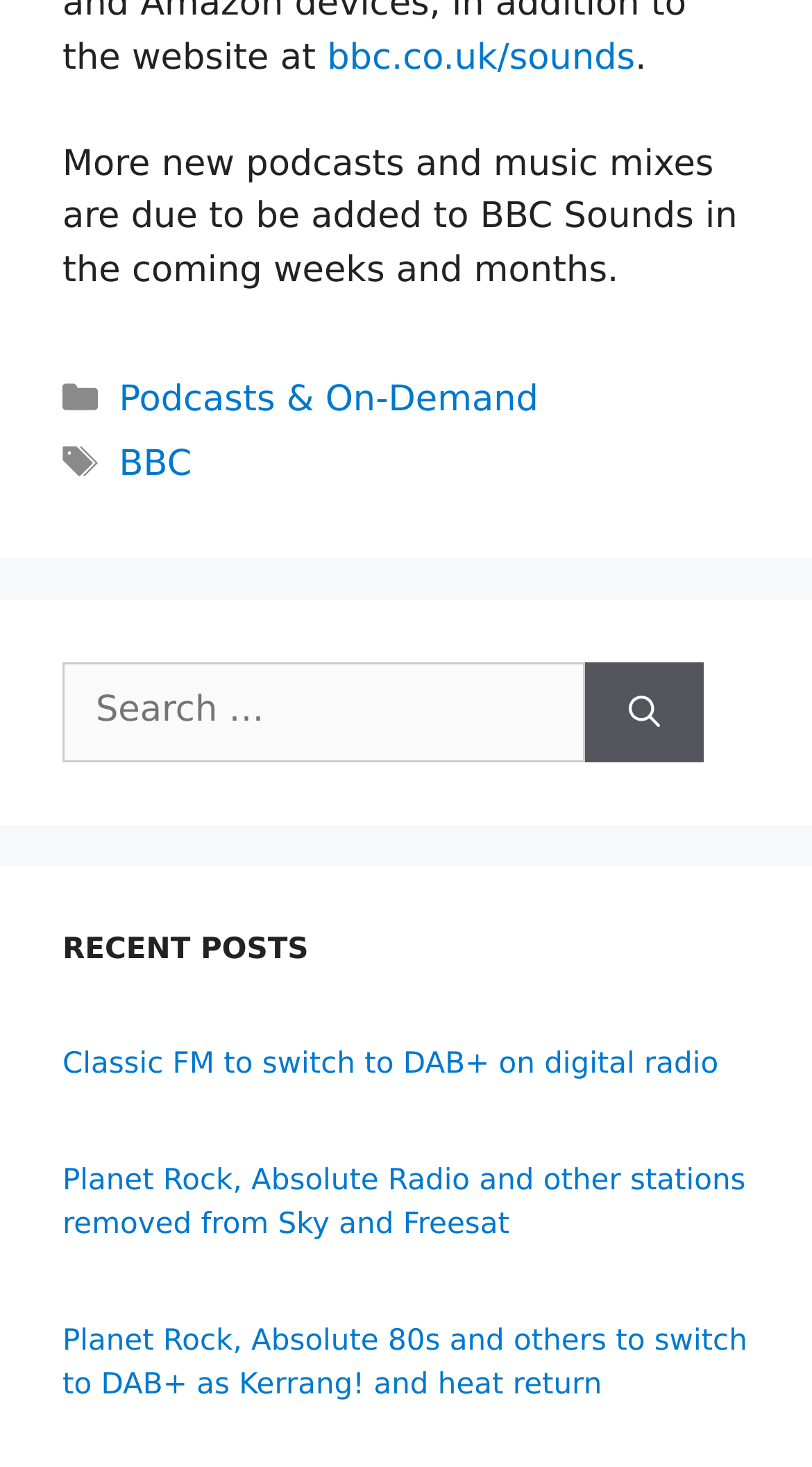What is the first recent post about? Look at the image and give a one-word or short phrase answer.

Classic FM